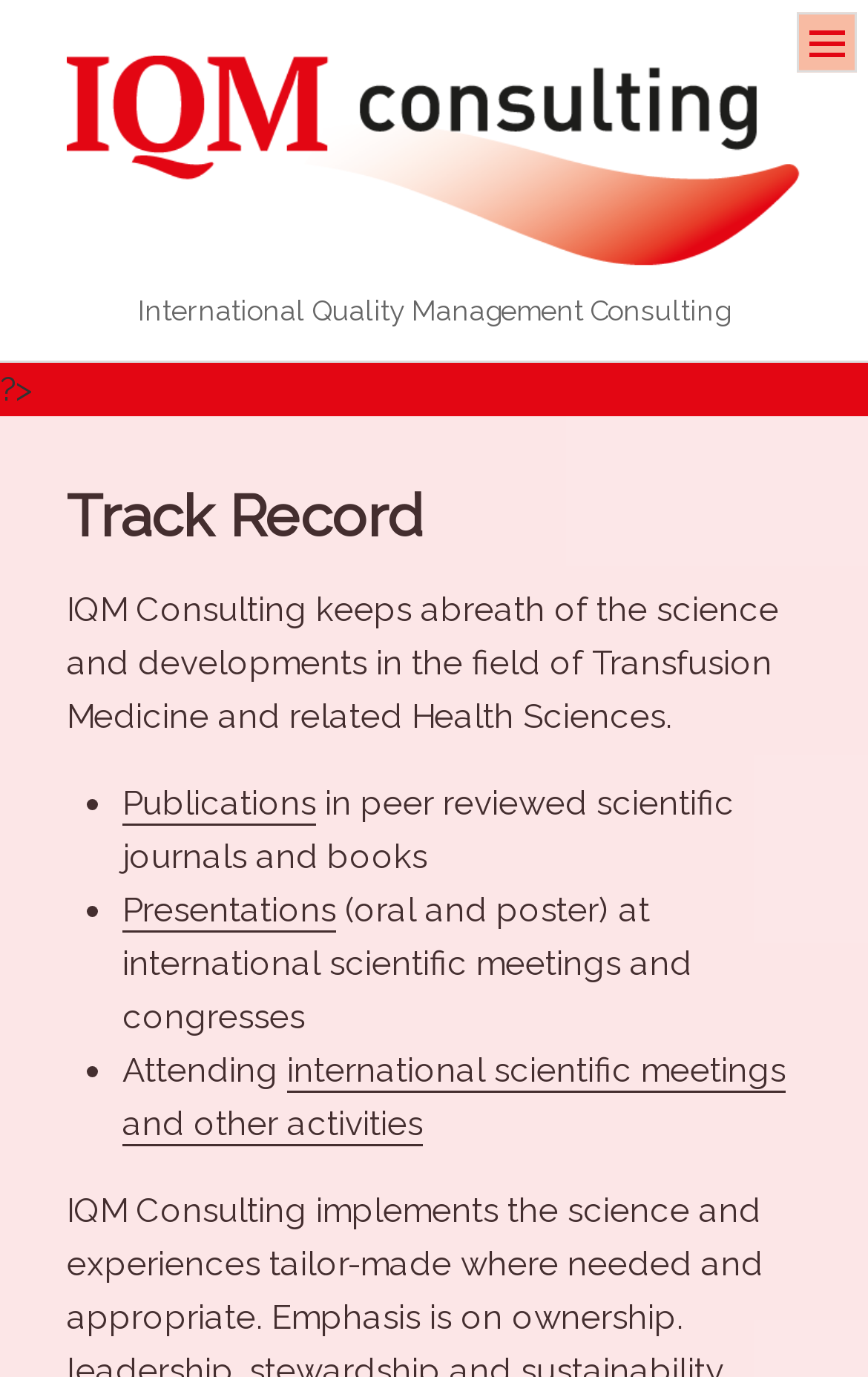Based on the element description, predict the bounding box coordinates (top-left x, top-left y, bottom-right x, bottom-right y) for the UI element in the screenshot: Our Project

None